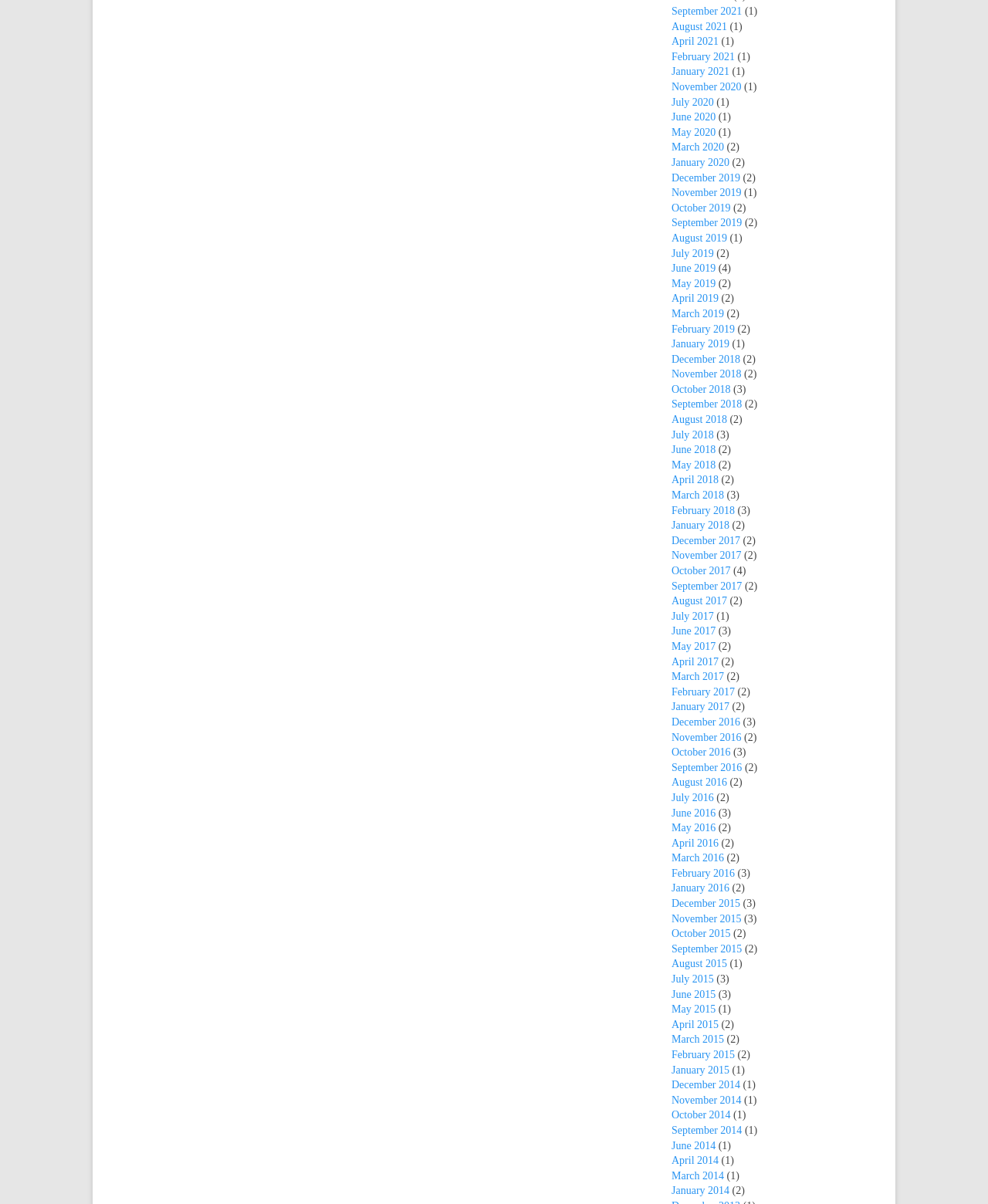Please identify the bounding box coordinates for the region that you need to click to follow this instruction: "View August 2021".

[0.68, 0.017, 0.736, 0.027]